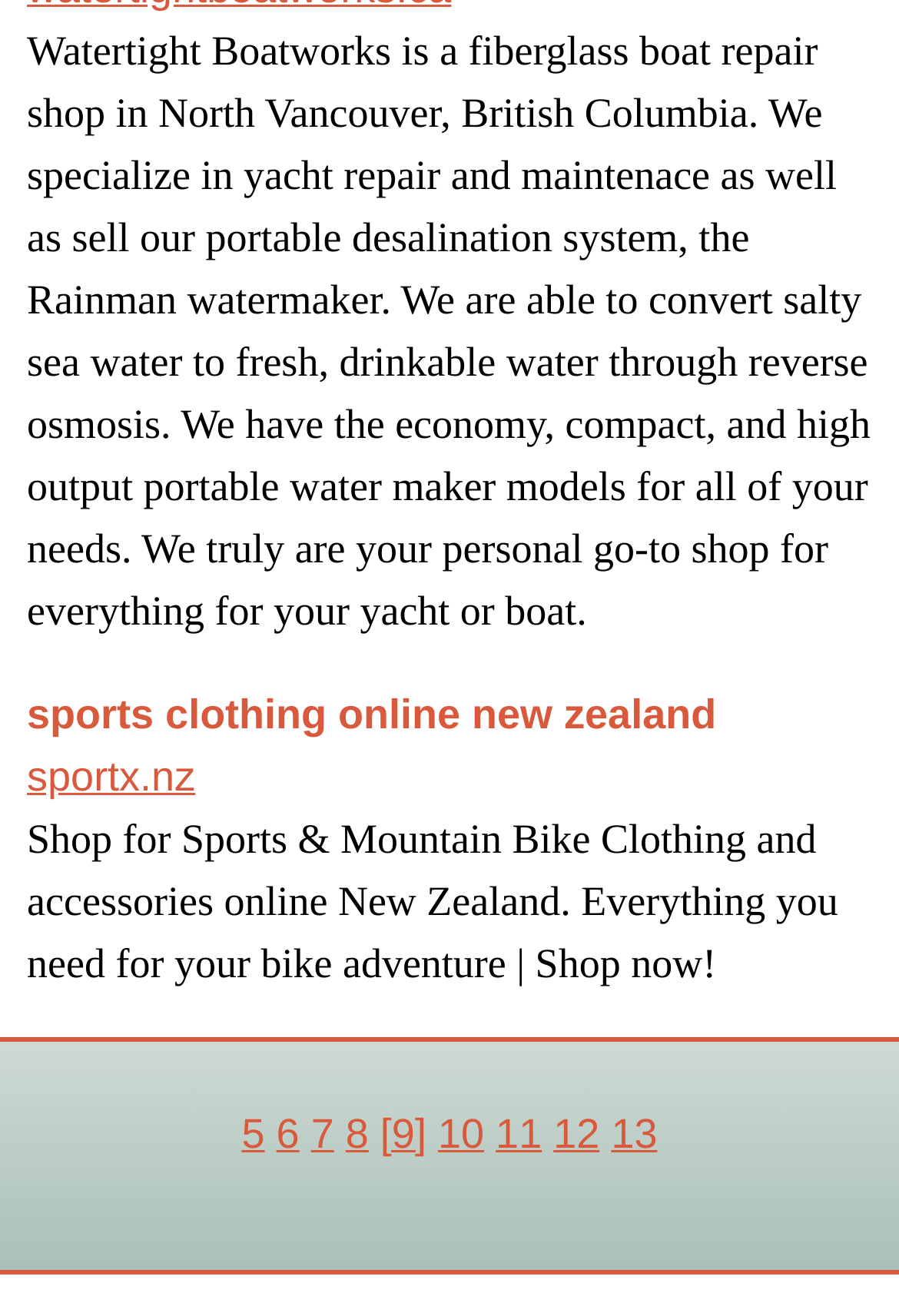Please identify the bounding box coordinates of the region to click in order to complete the given instruction: "Click on the link to sportx.nz". The coordinates should be four float numbers between 0 and 1, i.e., [left, top, right, bottom].

[0.03, 0.572, 0.217, 0.607]